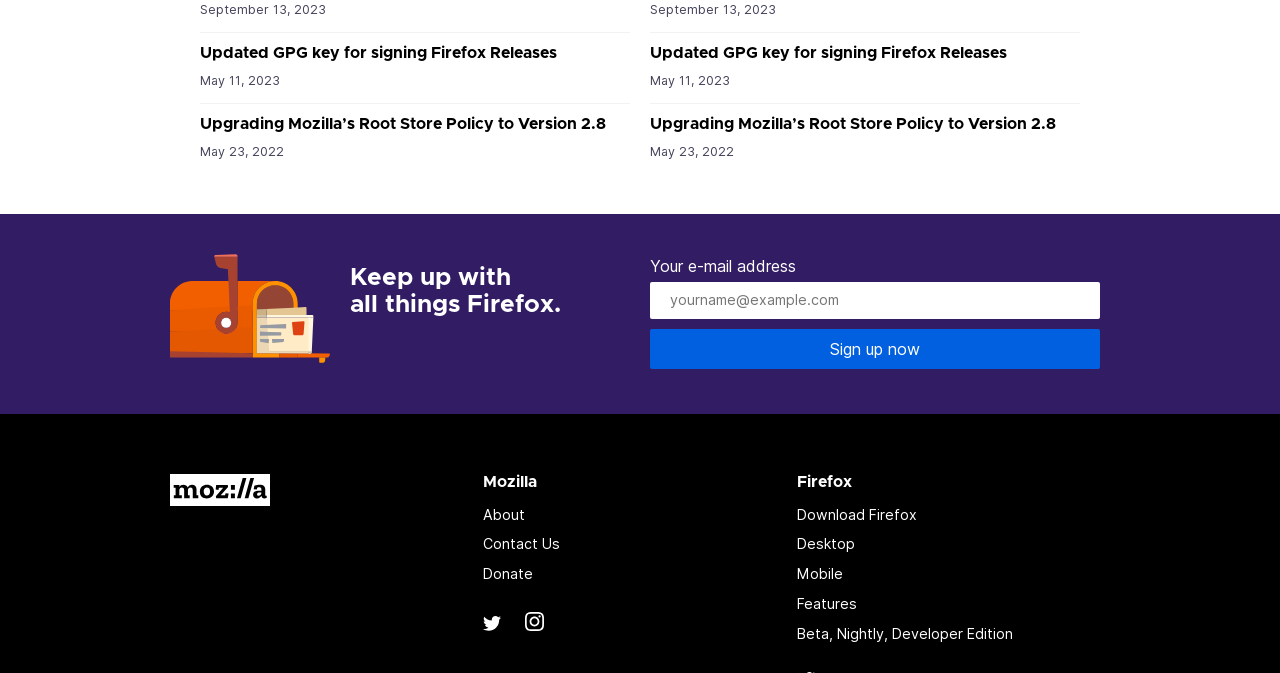Given the element description Download Firefox, predict the bounding box coordinates for the UI element in the webpage screenshot. The format should be (top-left x, top-left y, bottom-right x, bottom-right y), and the values should be between 0 and 1.

[0.622, 0.751, 0.716, 0.776]